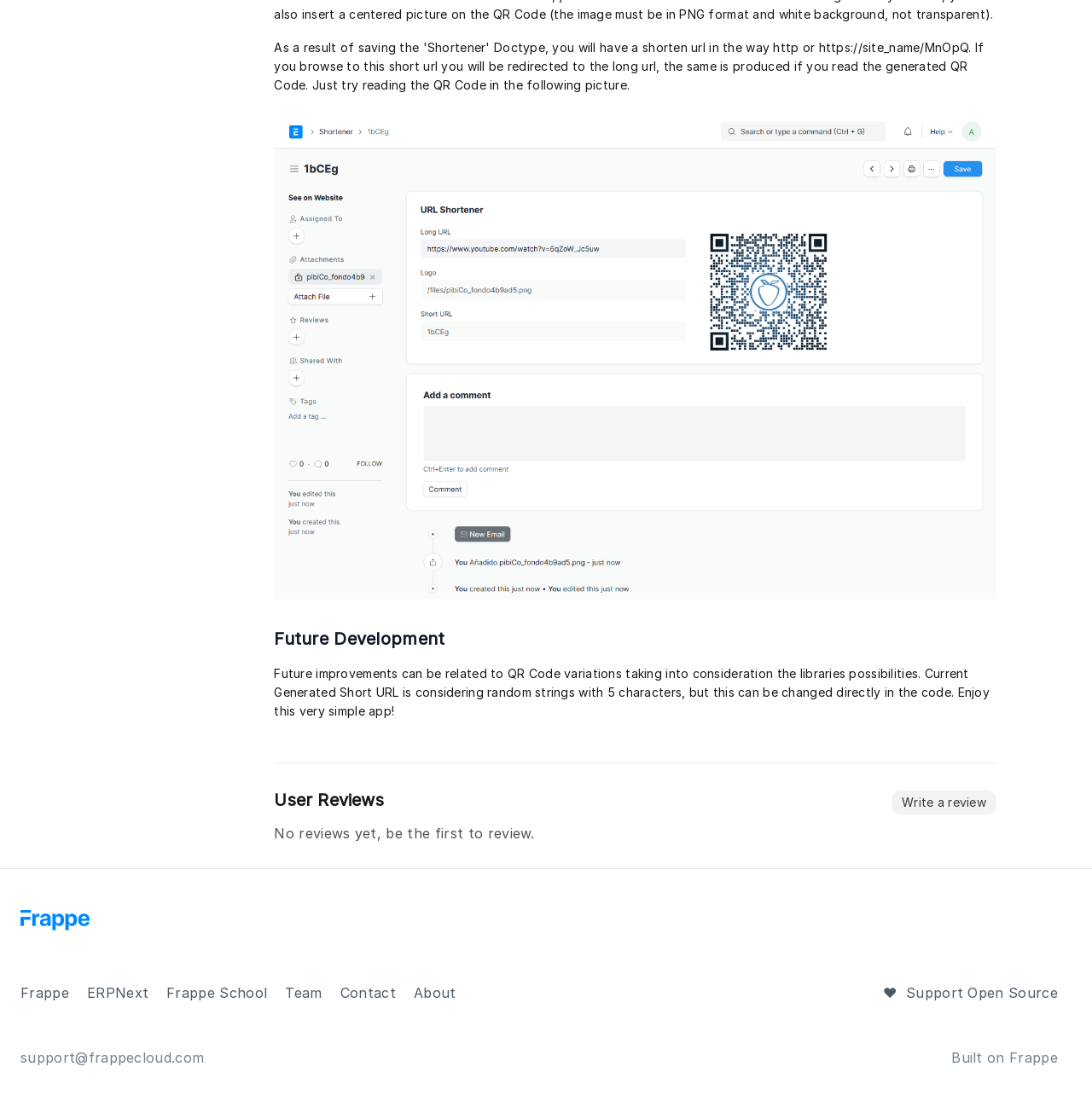Identify the bounding box coordinates of the part that should be clicked to carry out this instruction: "Search for:".

None